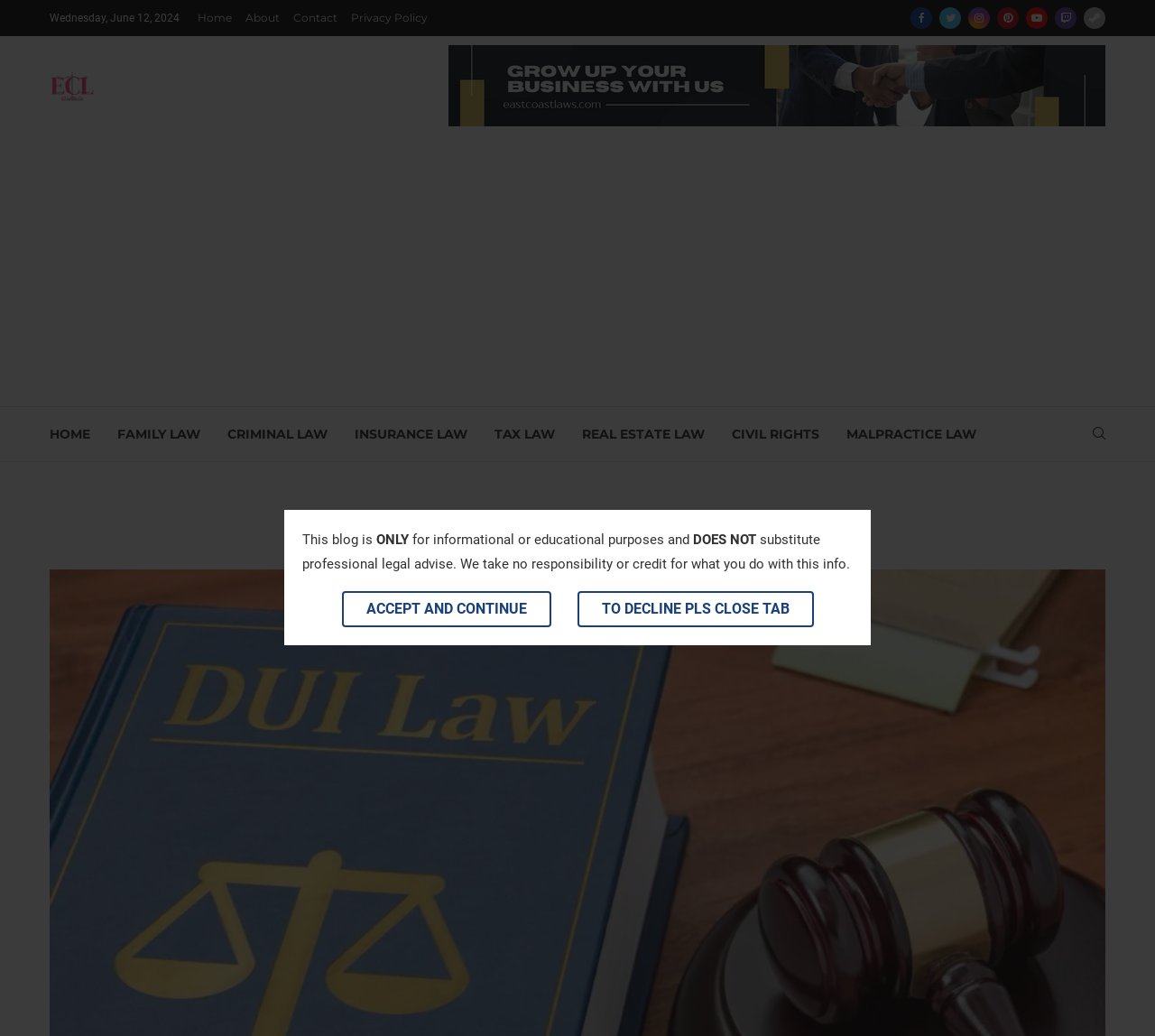Identify the bounding box coordinates for the element you need to click to achieve the following task: "click on Home". Provide the bounding box coordinates as four float numbers between 0 and 1, in the form [left, top, right, bottom].

[0.171, 0.004, 0.201, 0.03]